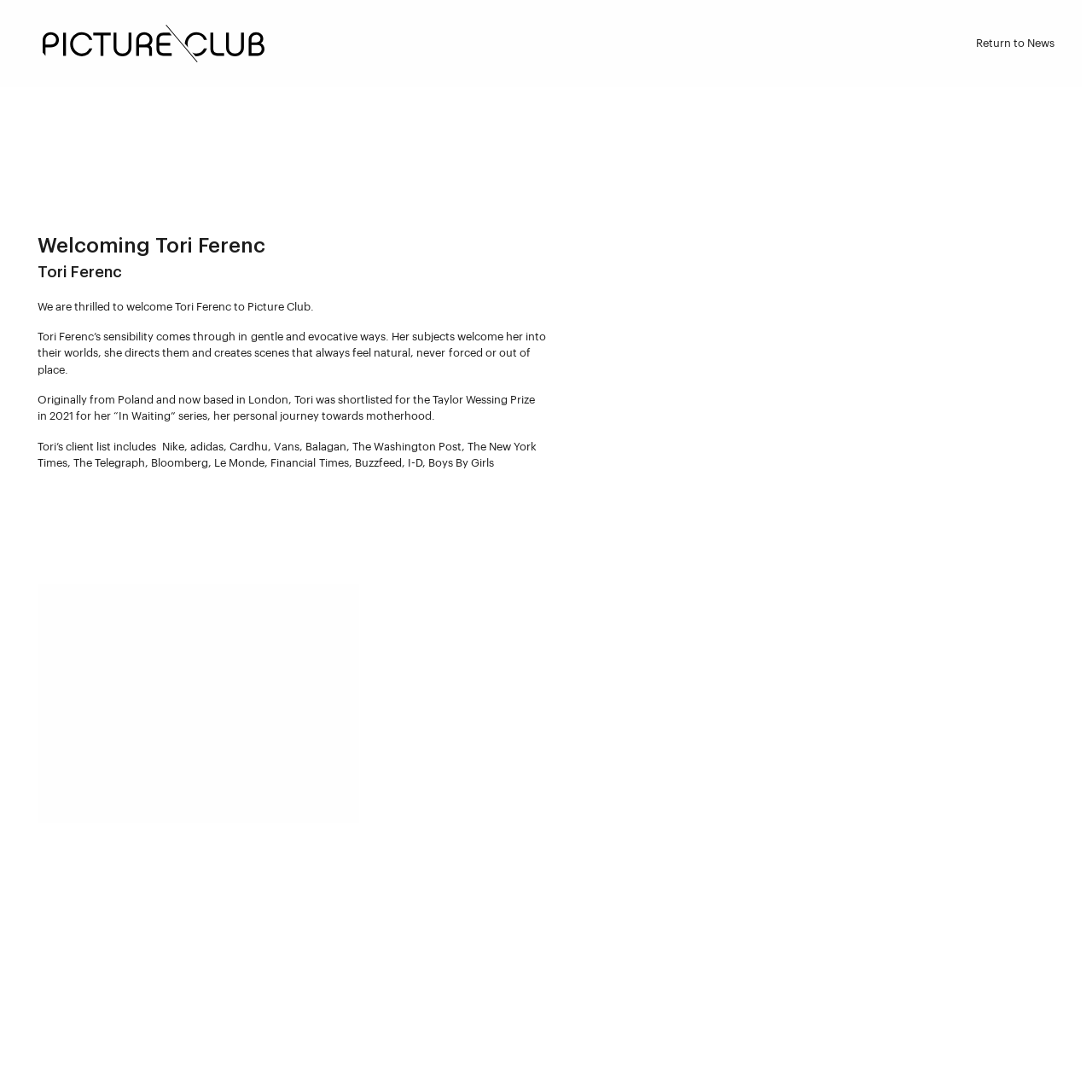Provide the bounding box coordinates of the UI element this sentence describes: "alt="Picture Club"".

[0.039, 0.034, 0.243, 0.044]